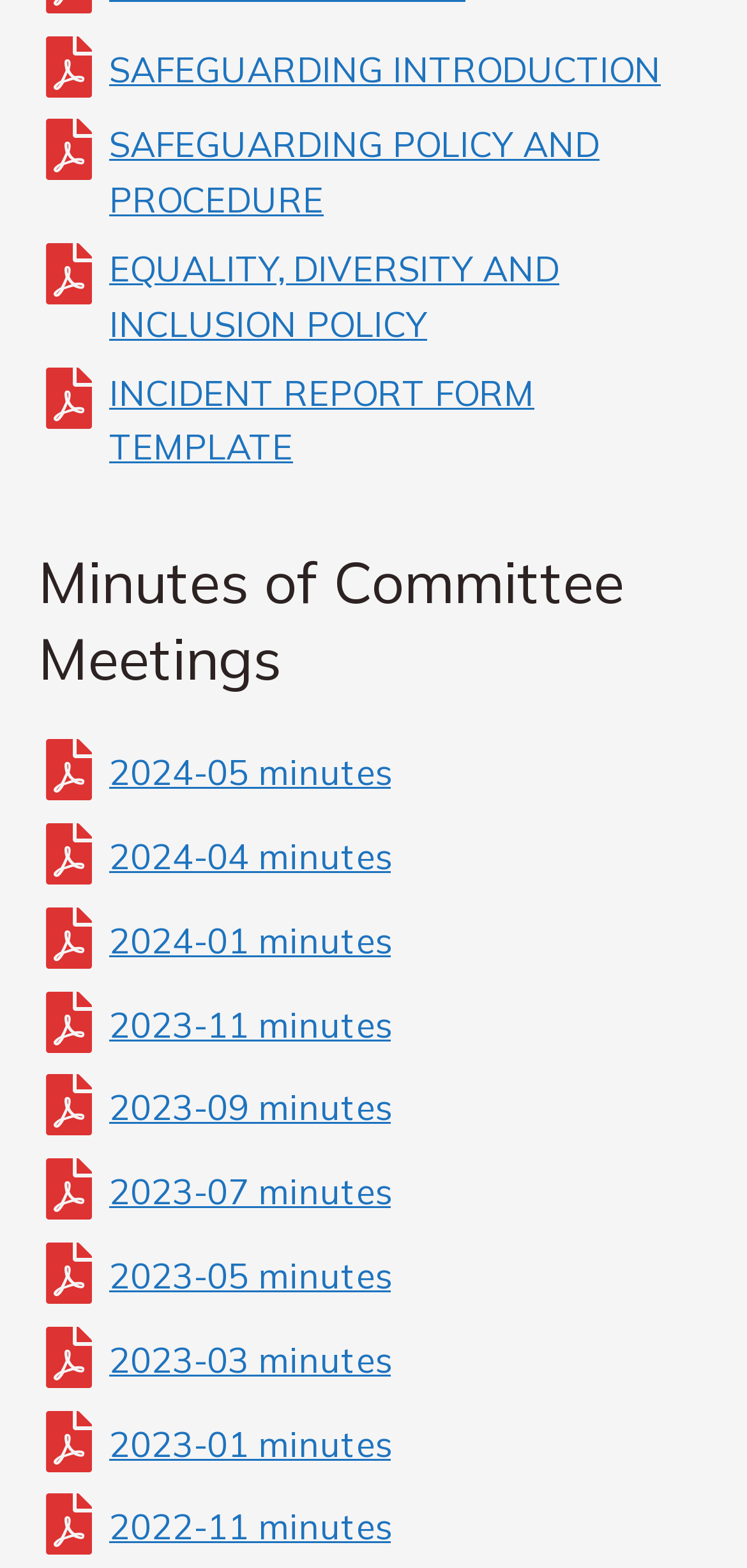From the webpage screenshot, identify the region described by EQUALITY, DIVERSITY AND INCLUSION POLICY. Provide the bounding box coordinates as (top-left x, top-left y, bottom-right x, bottom-right y), with each value being a floating point number between 0 and 1.

[0.146, 0.157, 0.749, 0.221]